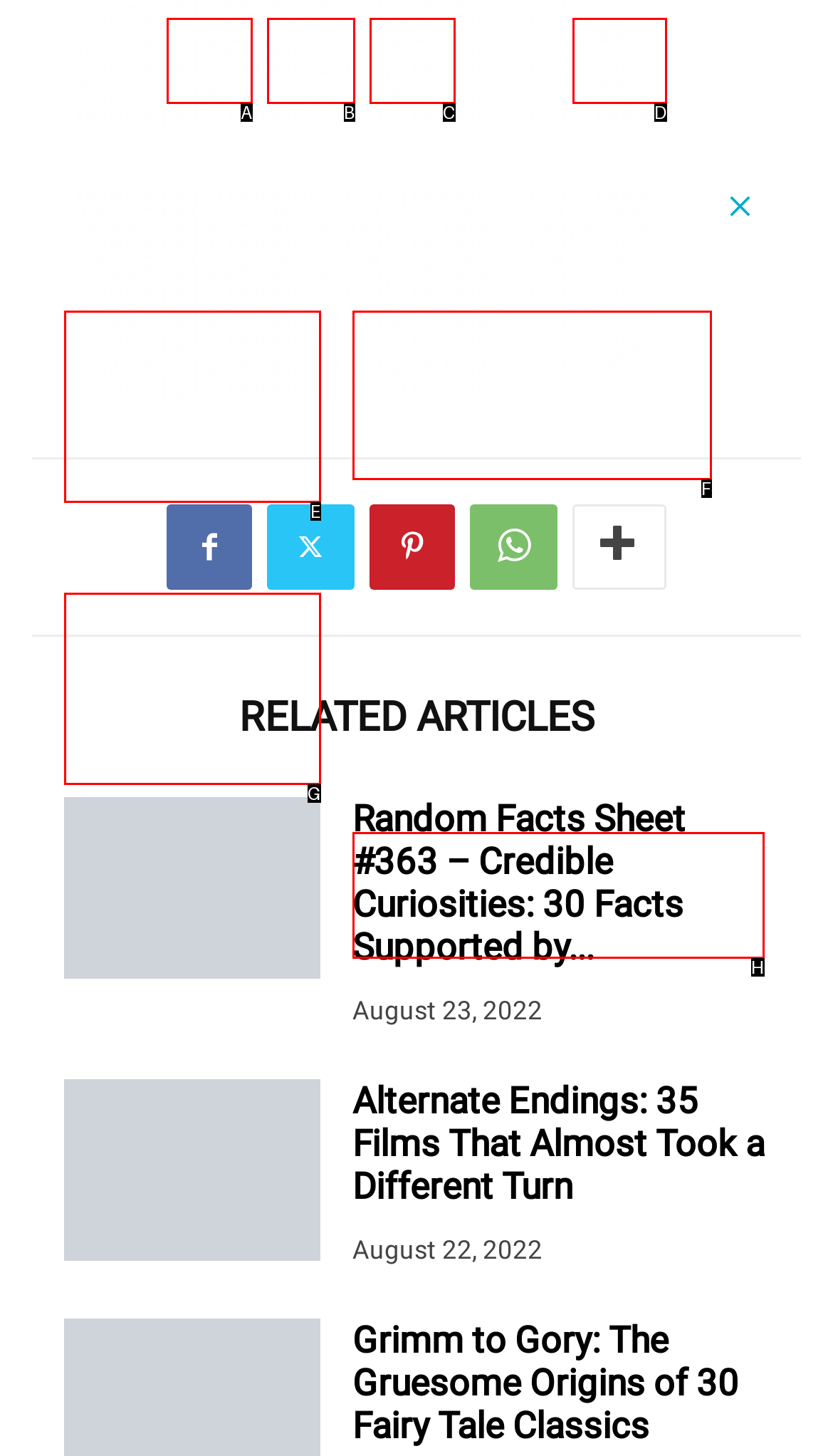Determine the UI element that matches the description: Pinterest
Answer with the letter from the given choices.

C